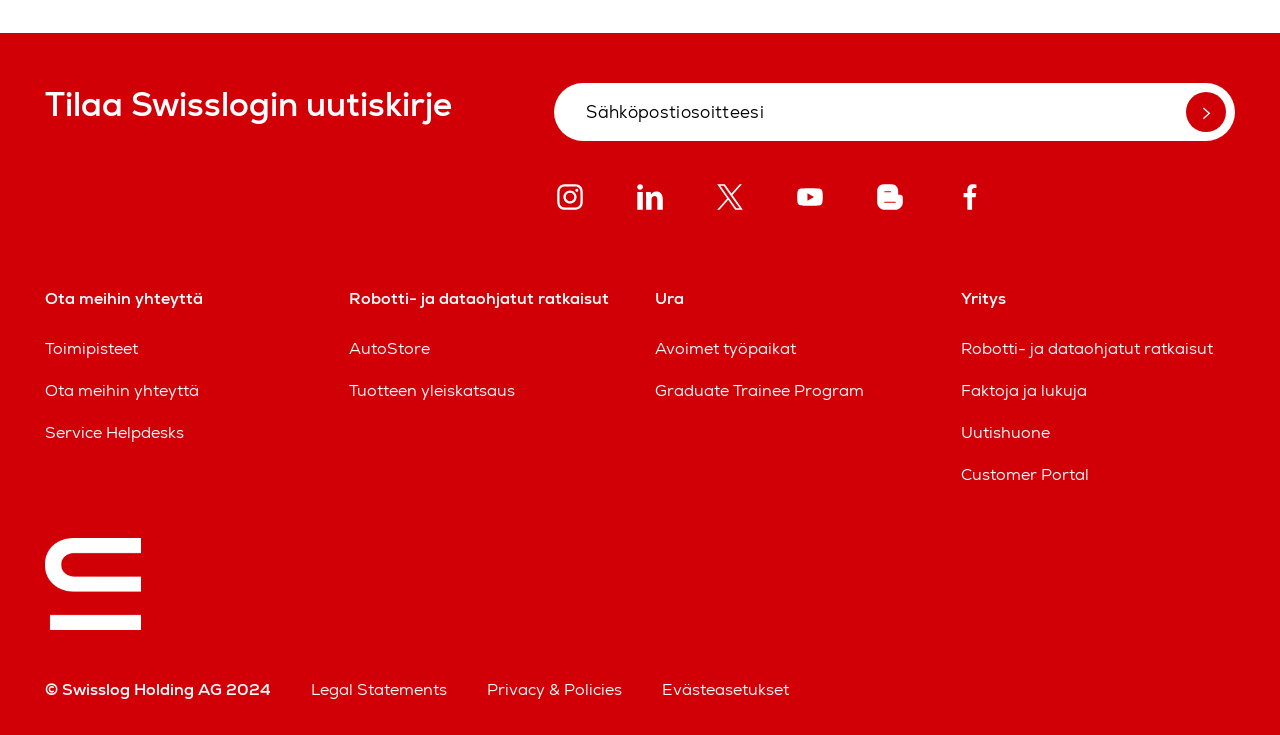Determine the bounding box coordinates of the region I should click to achieve the following instruction: "View 'Beard brush 1 Black Color and Red Color Beard Brush With Medium Hard Boar Bristle'". Ensure the bounding box coordinates are four float numbers between 0 and 1, i.e., [left, top, right, bottom].

None